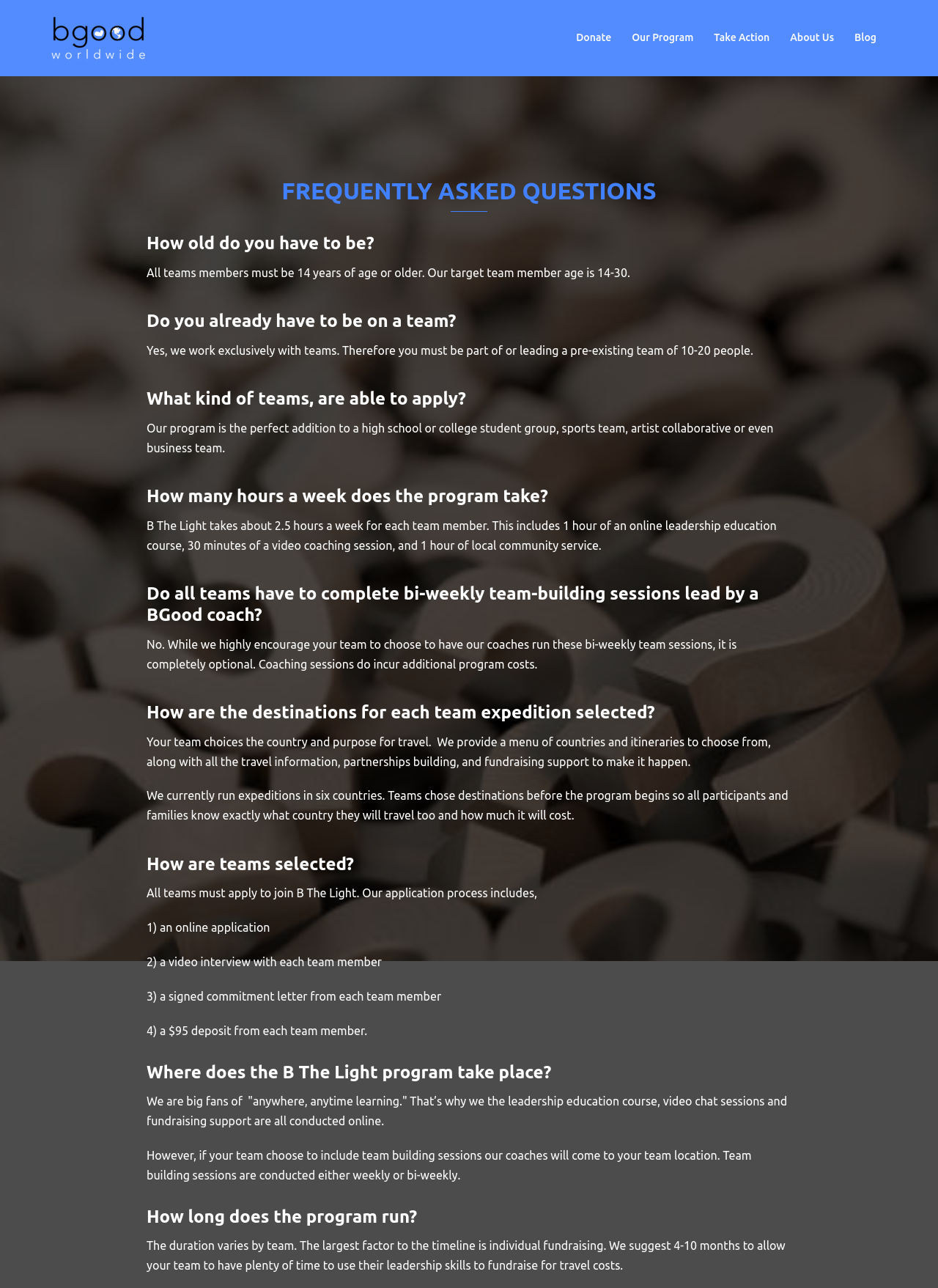What is the purpose of the program?
Using the details from the image, give an elaborate explanation to answer the question.

By analyzing the StaticText elements, I can infer that the program is focused on leadership education and community service, as it mentions online leadership education courses, video coaching sessions, and local community service.